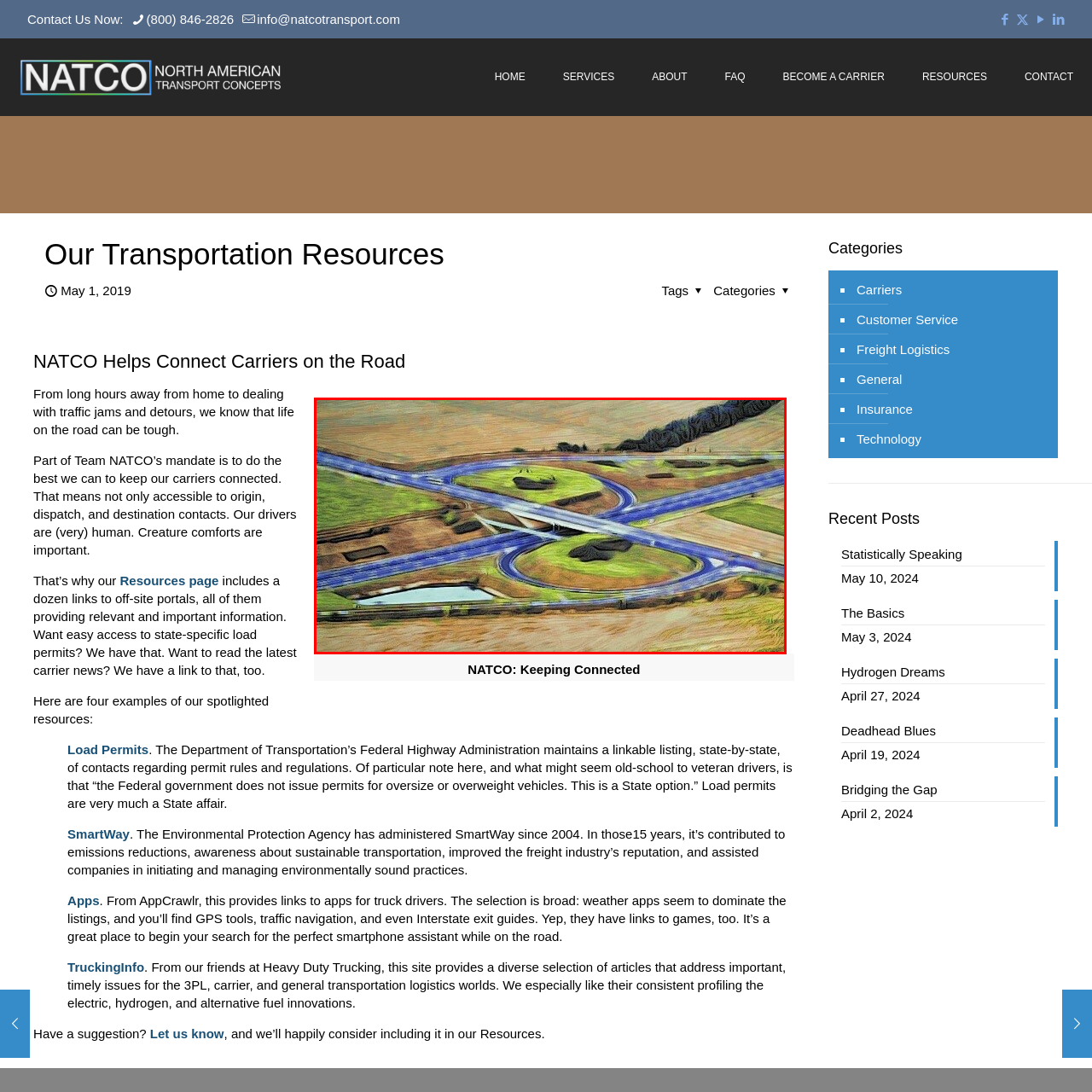What is the purpose of the transportation infrastructure?
Look closely at the image marked with a red bounding box and answer the question with as much detail as possible, drawing from the image.

According to the caption, the transportation infrastructure, including the highway interchange, plays a vital role in connecting carriers and facilitating efficient movement in the logistics industry.